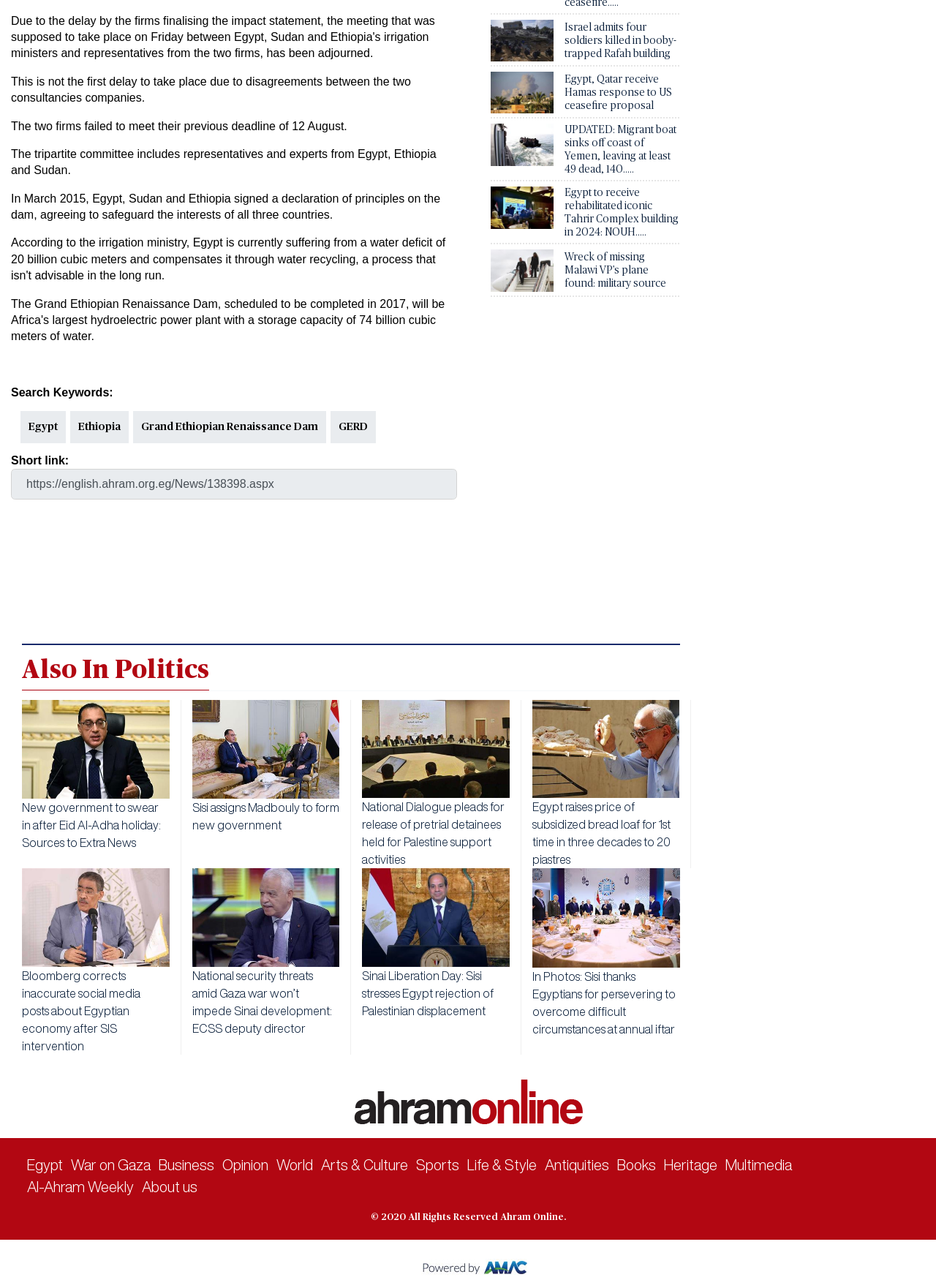Can you specify the bounding box coordinates for the region that should be clicked to fulfill this instruction: "Search for keywords".

[0.012, 0.3, 0.121, 0.31]